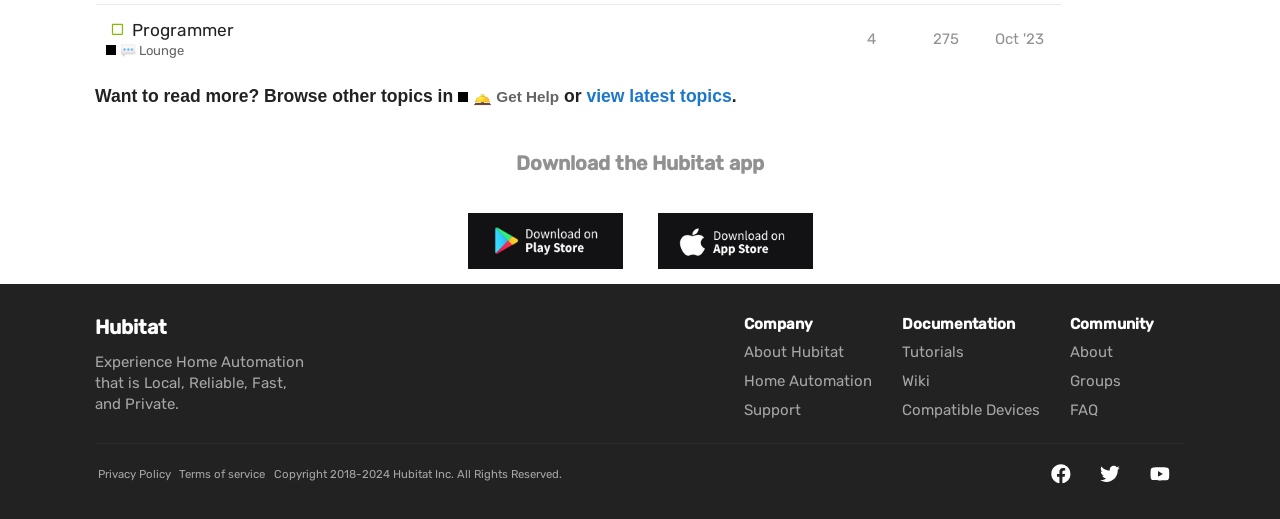What is the name of the community lounge?
From the image, provide a succinct answer in one word or a short phrase.

Programmer Lounge